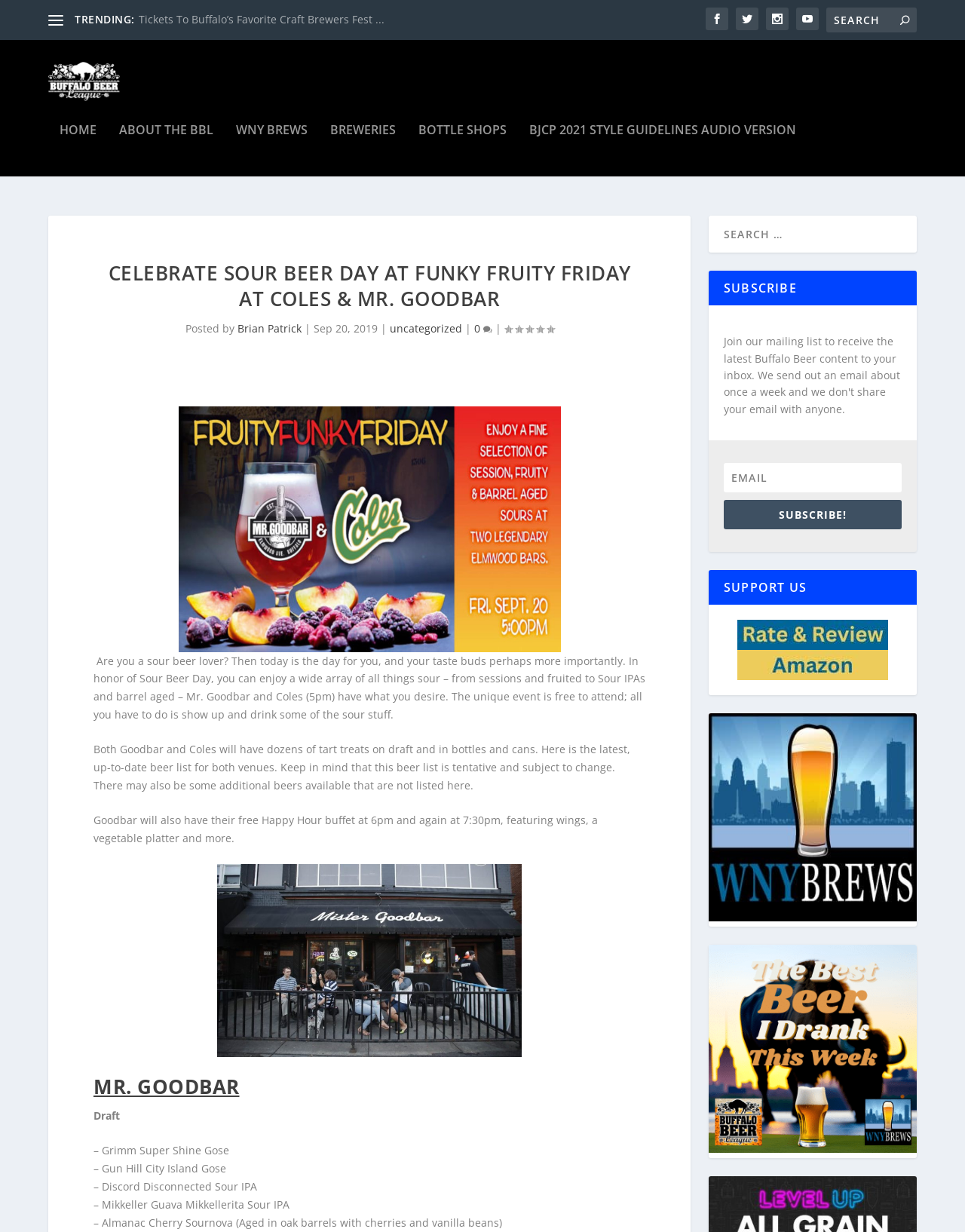What is the event celebrated in this webpage?
Your answer should be a single word or phrase derived from the screenshot.

Sour Beer Day